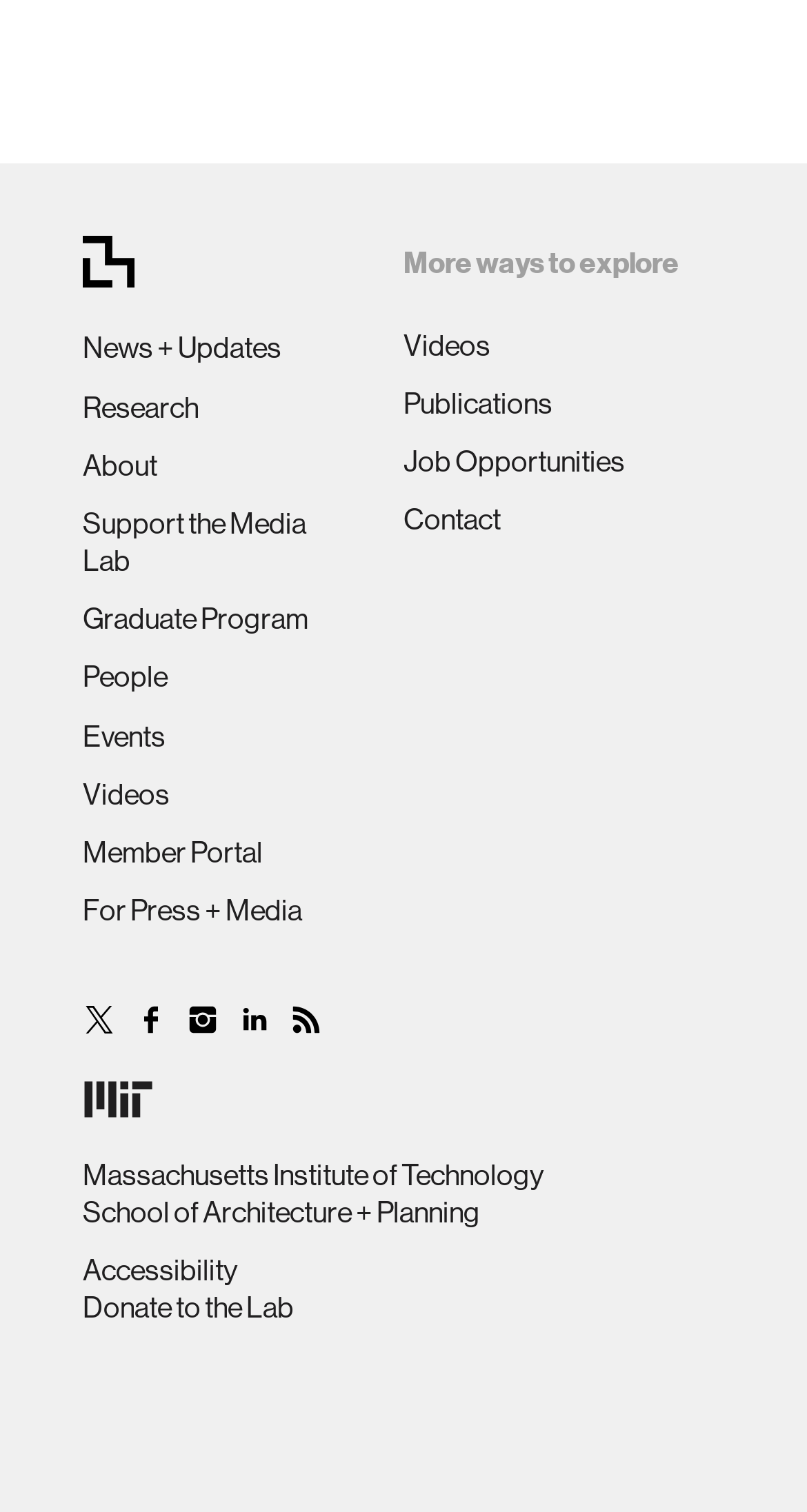Identify the bounding box coordinates for the UI element mentioned here: "About". Provide the coordinates as four float values between 0 and 1, i.e., [left, top, right, bottom].

[0.103, 0.296, 0.195, 0.318]